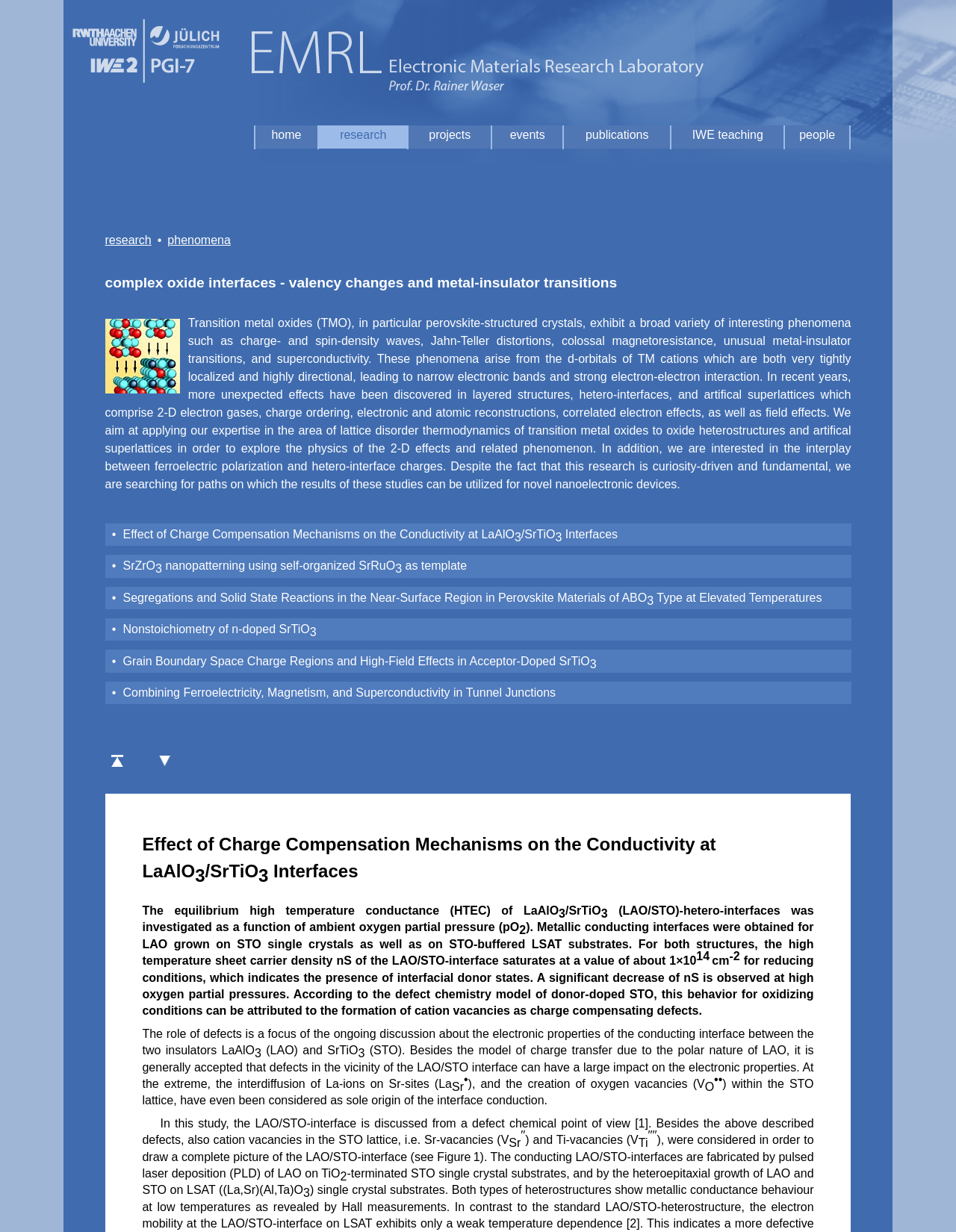Specify the bounding box coordinates (top-left x, top-left y, bottom-right x, bottom-right y) of the UI element in the screenshot that matches this description: research

[0.11, 0.169, 0.158, 0.221]